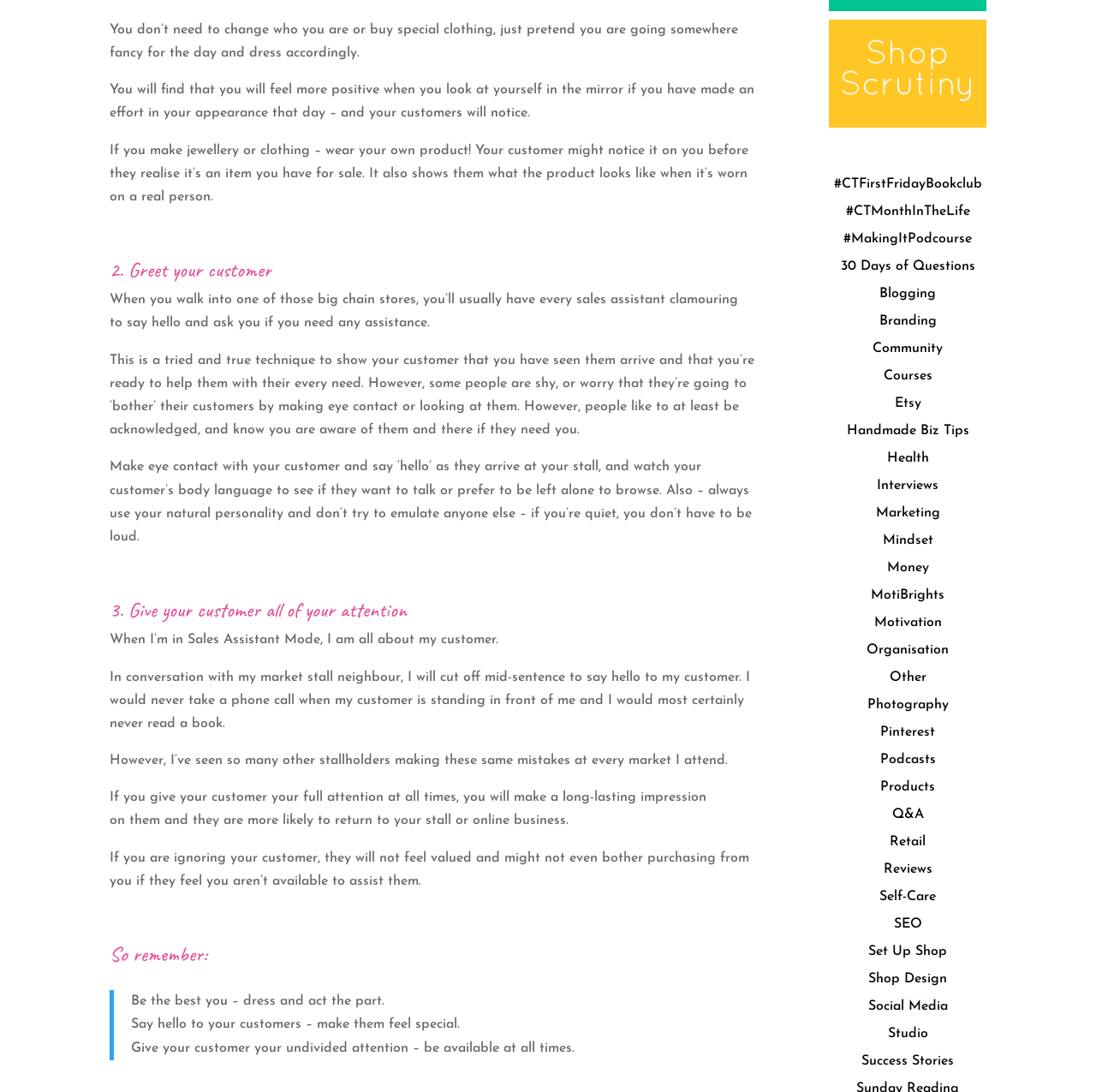Identify the bounding box coordinates of the section to be clicked to complete the task described by the following instruction: "Click on the '30 Days of Questions' link". The coordinates should be four float numbers between 0 and 1, formatted as [left, top, right, bottom].

[0.767, 0.237, 0.89, 0.25]